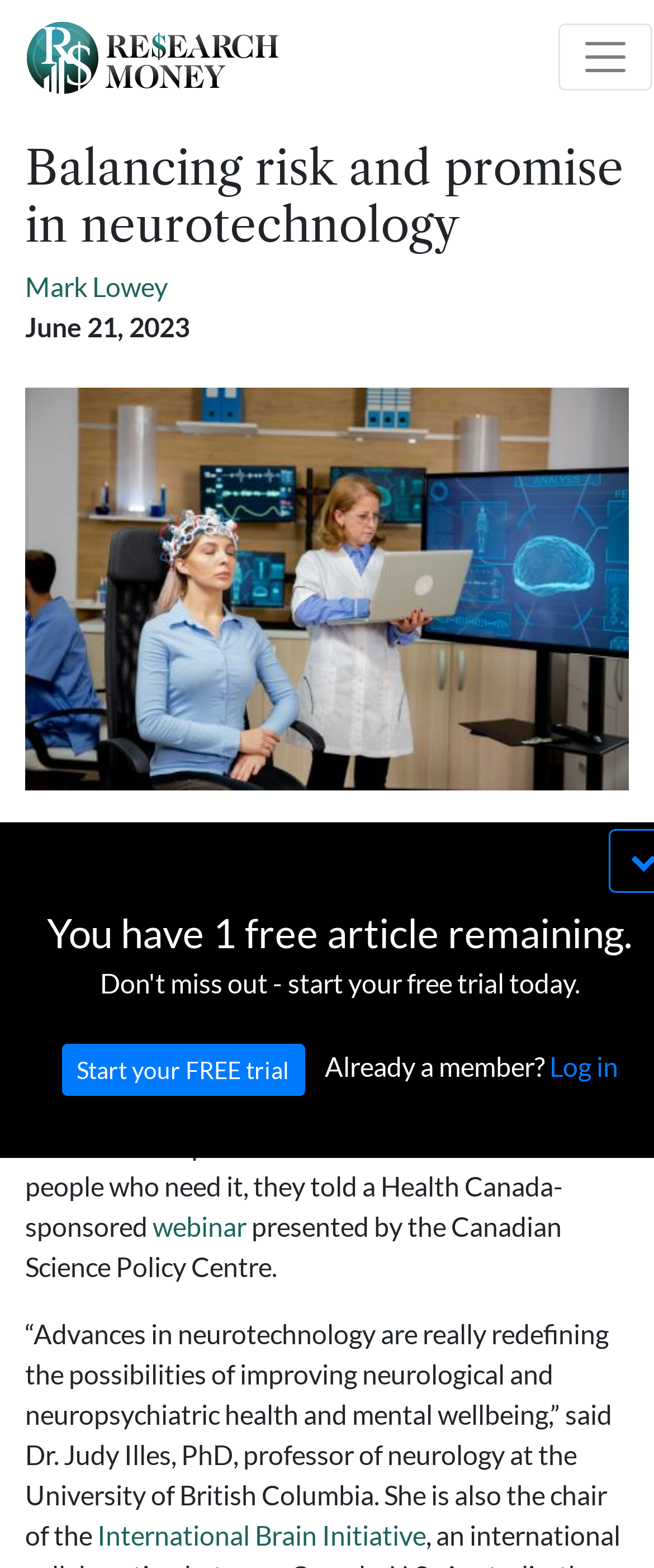Provide an in-depth caption for the elements present on the webpage.

The webpage is about Research Money Inc., a platform that discusses various topics related to research and innovation. At the top left corner, there is a link and an image, likely a logo. Next to it, on the top right corner, there is a button to toggle navigation.

Below the top section, there is a heading that reads "Balancing risk and promise in neurotechnology". This is followed by a link to the author, Mark Lowey, and a date, June 21, 2023. The main content of the page is a long article that discusses the need for a balanced approach in tackling ethical, legal, and societal concerns about rapid advances in neurotechnology. The article quotes Dr. Judy Illes, a professor of neurology, and mentions a webinar presented by the Canadian Science Policy Centre.

On the right side of the page, there is a section that informs the user that they have one free article remaining and provides links to start a free trial or log in for members. At the bottom of the page, there is a notice about the use of cookies and links to the Privacy Policy and Terms of Service. A button to acknowledge this notice is located at the bottom right corner.